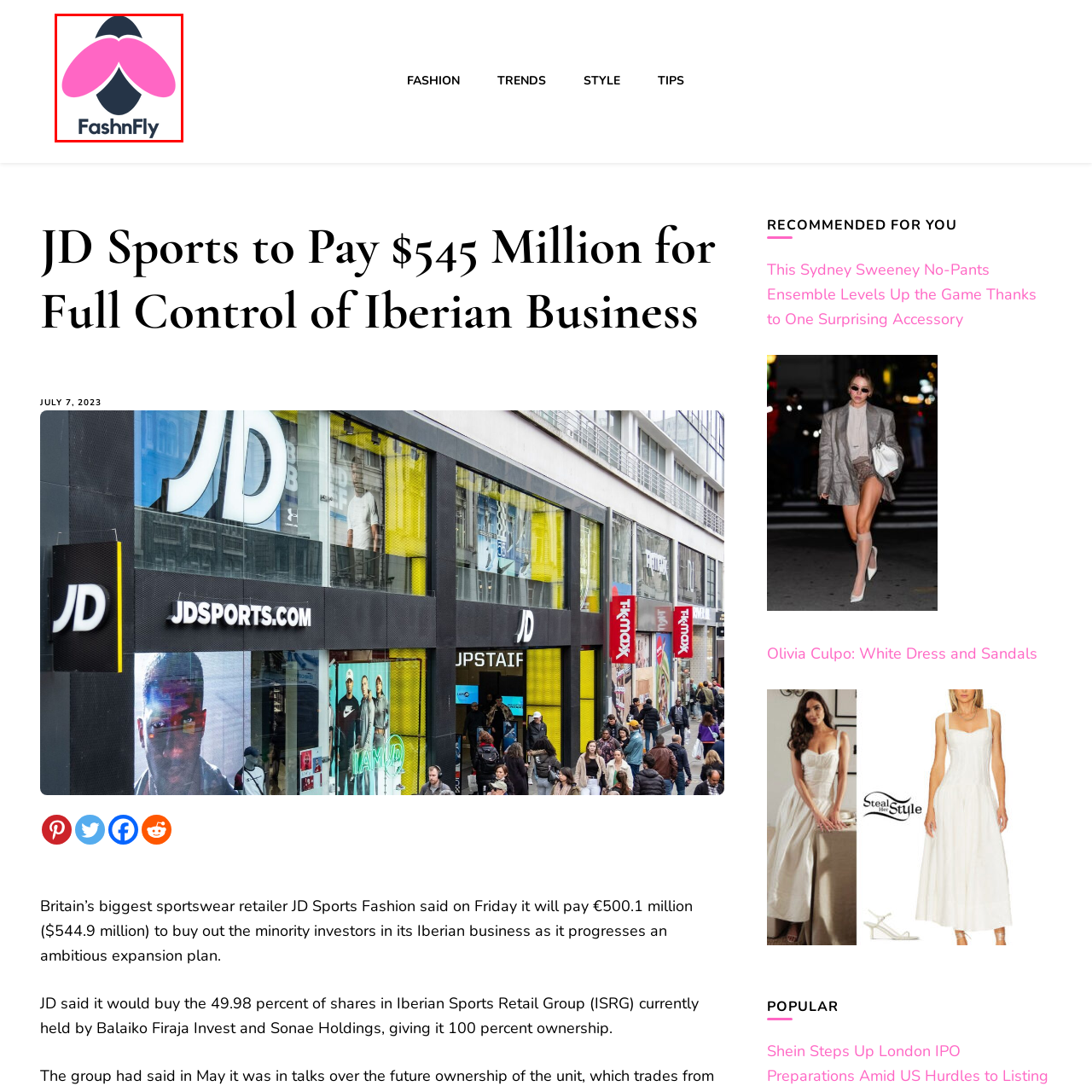Direct your attention to the zone enclosed by the orange box, What is the color of the central body of the butterfly? 
Give your response in a single word or phrase.

Dark blue